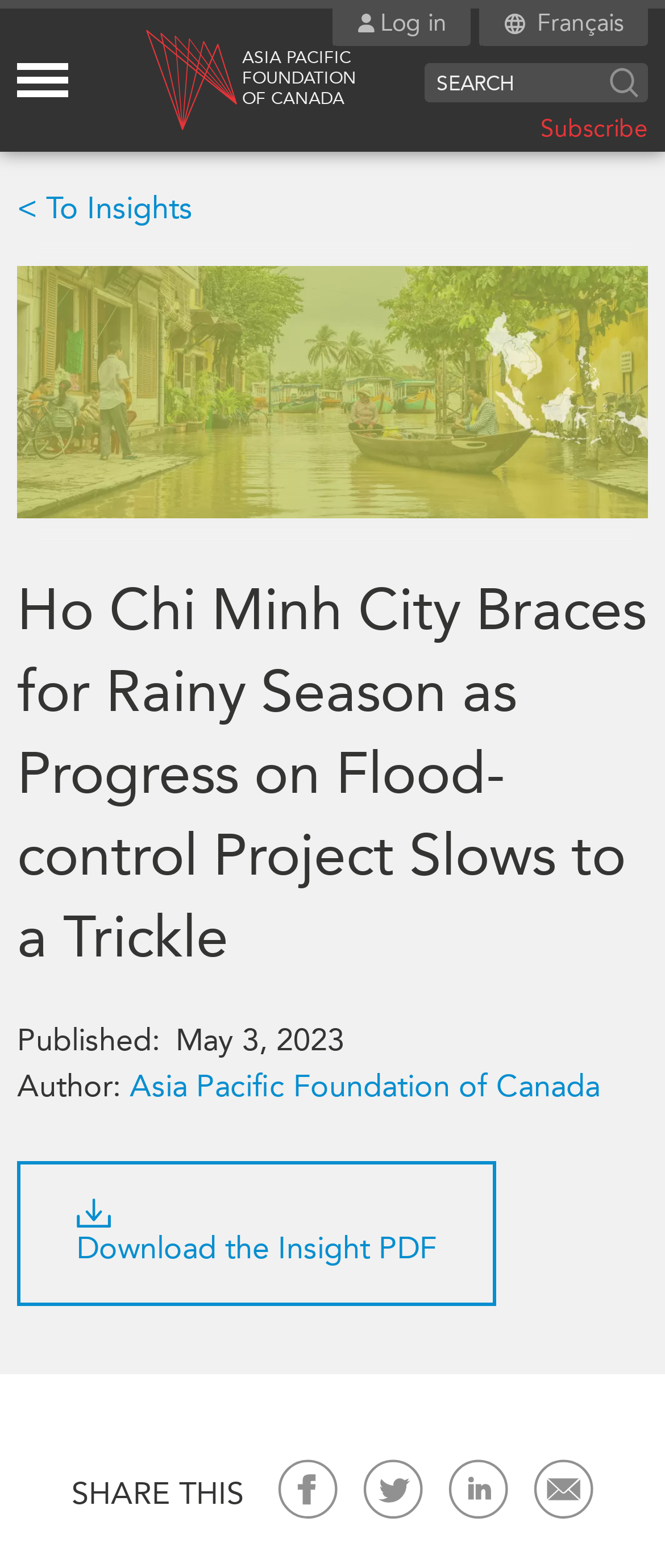Pinpoint the bounding box coordinates of the clickable element needed to complete the instruction: "Read the article about Ho Chi Minh City". The coordinates should be provided as four float numbers between 0 and 1: [left, top, right, bottom].

[0.026, 0.364, 0.974, 0.625]